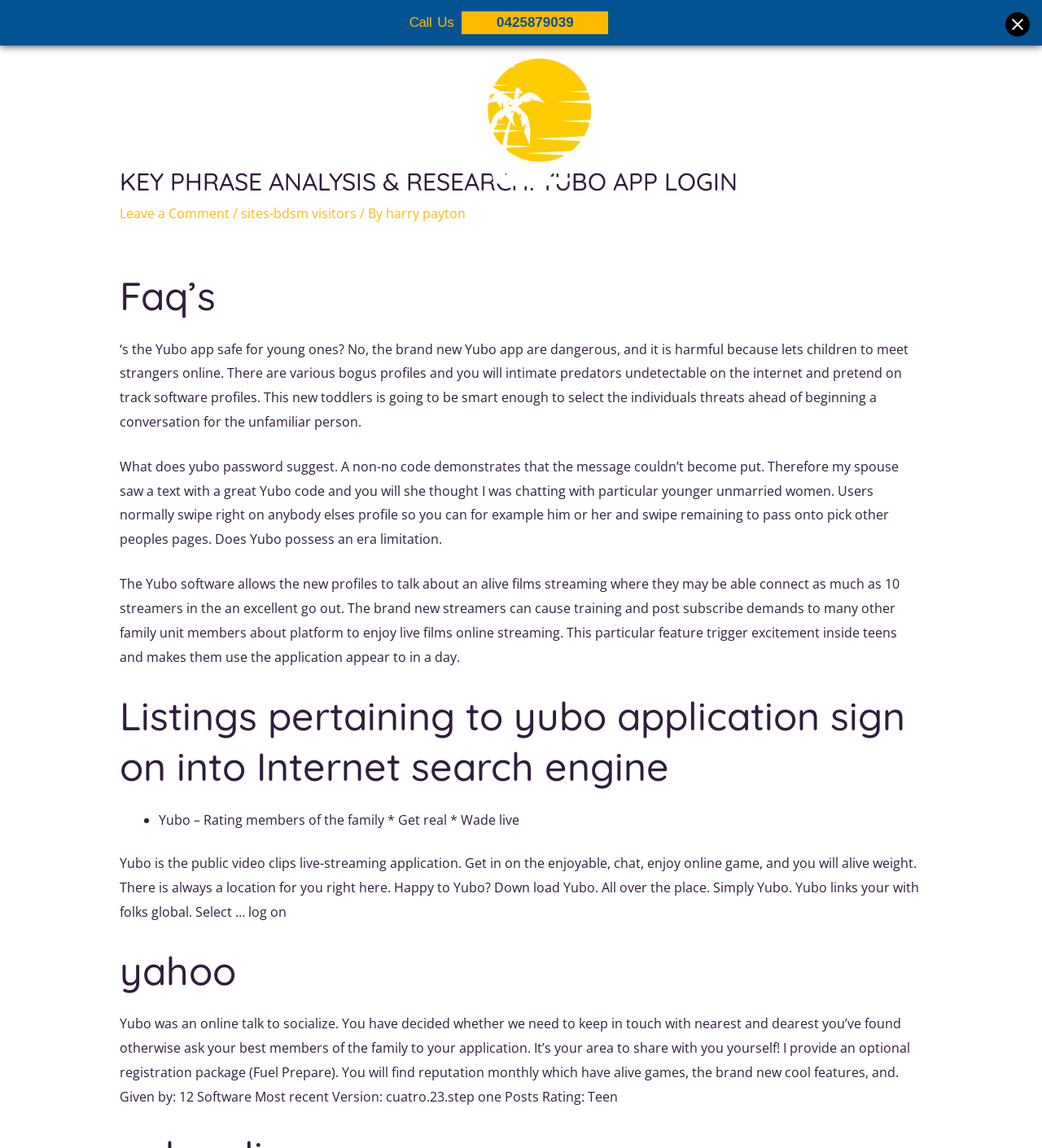Give a comprehensive overview of the webpage, including key elements.

This webpage is about analyzing and researching the Yubo app, specifically focusing on its safety for young users. At the top, there is a navigation menu with links to "About Us", "Tours", "Gallery", "Booking", and "Call". Below the navigation menu, there is a header section with a title "KEY PHRASE ANALYSIS & RESEARCH: YUBO APP LOGIN" and a link to "Leave a Comment". 

The main content of the webpage is divided into sections. The first section is titled "Faq's" and contains a series of questions and answers about the Yubo app. The questions include "Is the Yubo app safe for young ones?", "What does Yubo password mean?", and "Does Yubo have an age limitation?". The answers provide detailed information about the app's safety features and its potential risks for young users.

The next section is titled "Listings pertaining to yubo application sign on into Internet search engine" and contains a list of search engine results related to the Yubo app. Each result is a brief description of the app, highlighting its features and functionality.

The webpage also contains several paragraphs of text that provide additional information about the Yubo app, including its features, such as live video streaming, and its purpose, which is to connect users with people around the world.

At the bottom of the webpage, there is a section titled "yahoo" that contains more information about the Yubo app, including its rating and reviews. Finally, there is a "Post navigation" section and a "Call Us" section with a phone number.